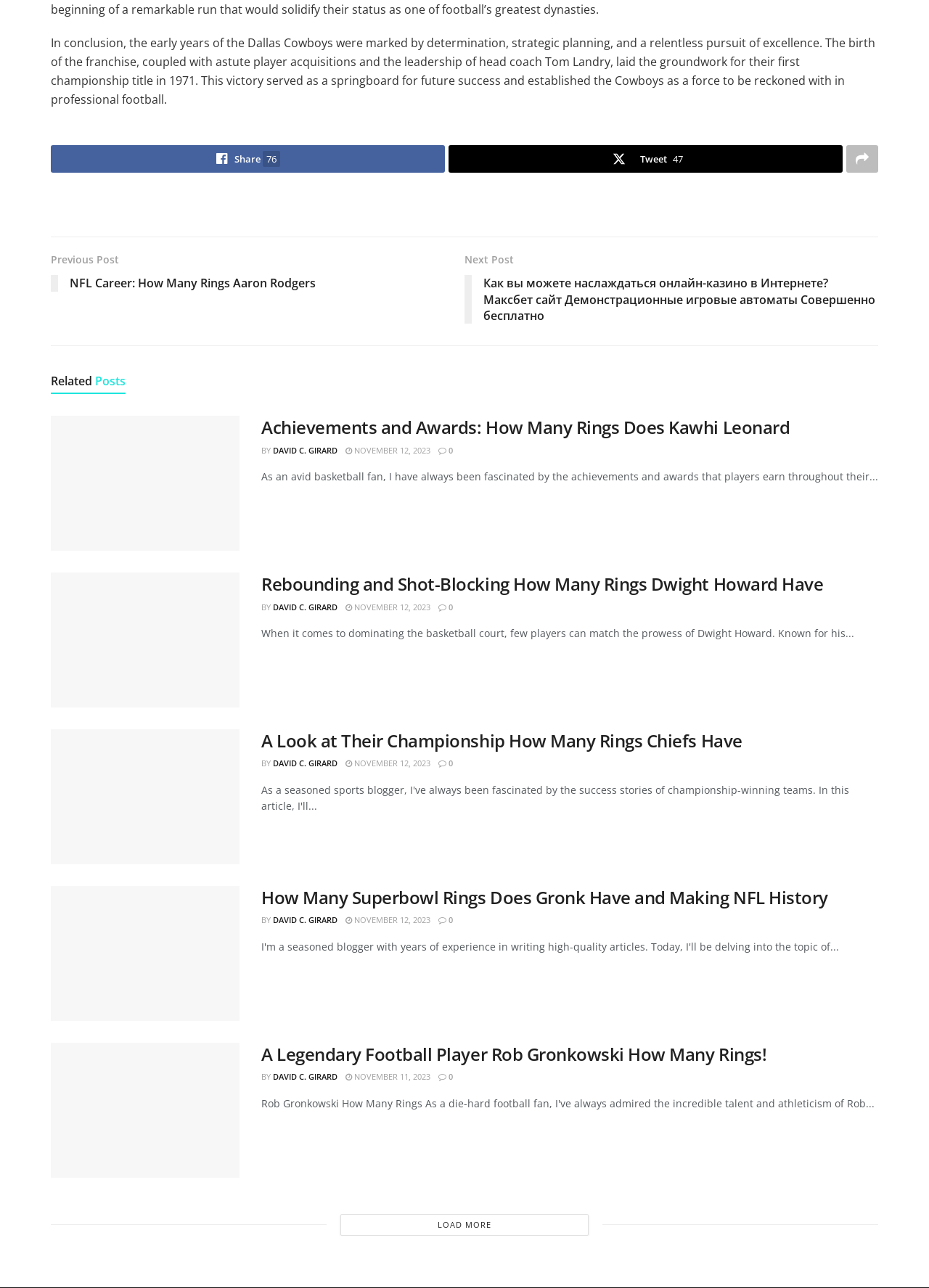Provide your answer in one word or a succinct phrase for the question: 
How many rings does Kawhi Leonard have?

Not specified